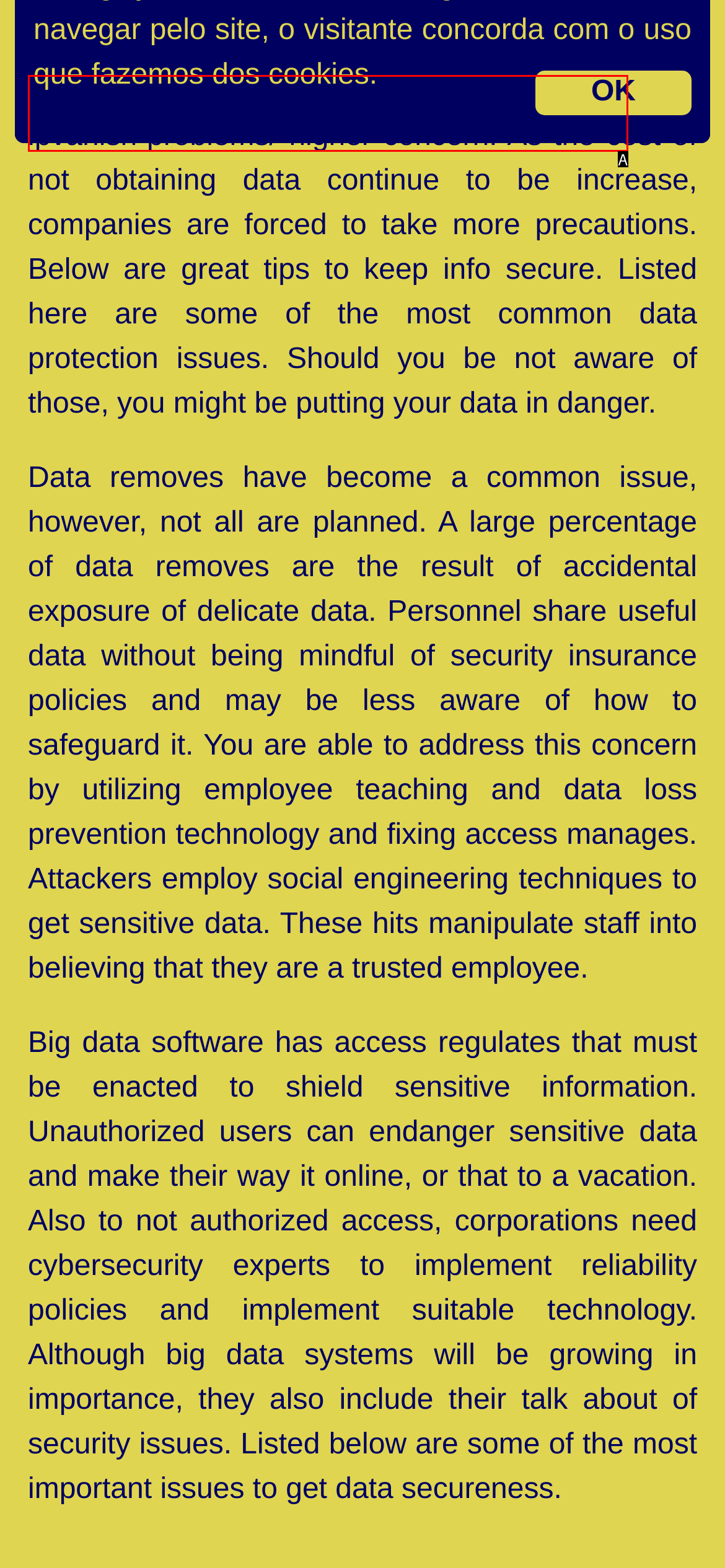Identify the letter of the UI element that corresponds to: www.ipvanishreview.net/commonly-occurring-ipvanish-problems/
Respond with the letter of the option directly.

A